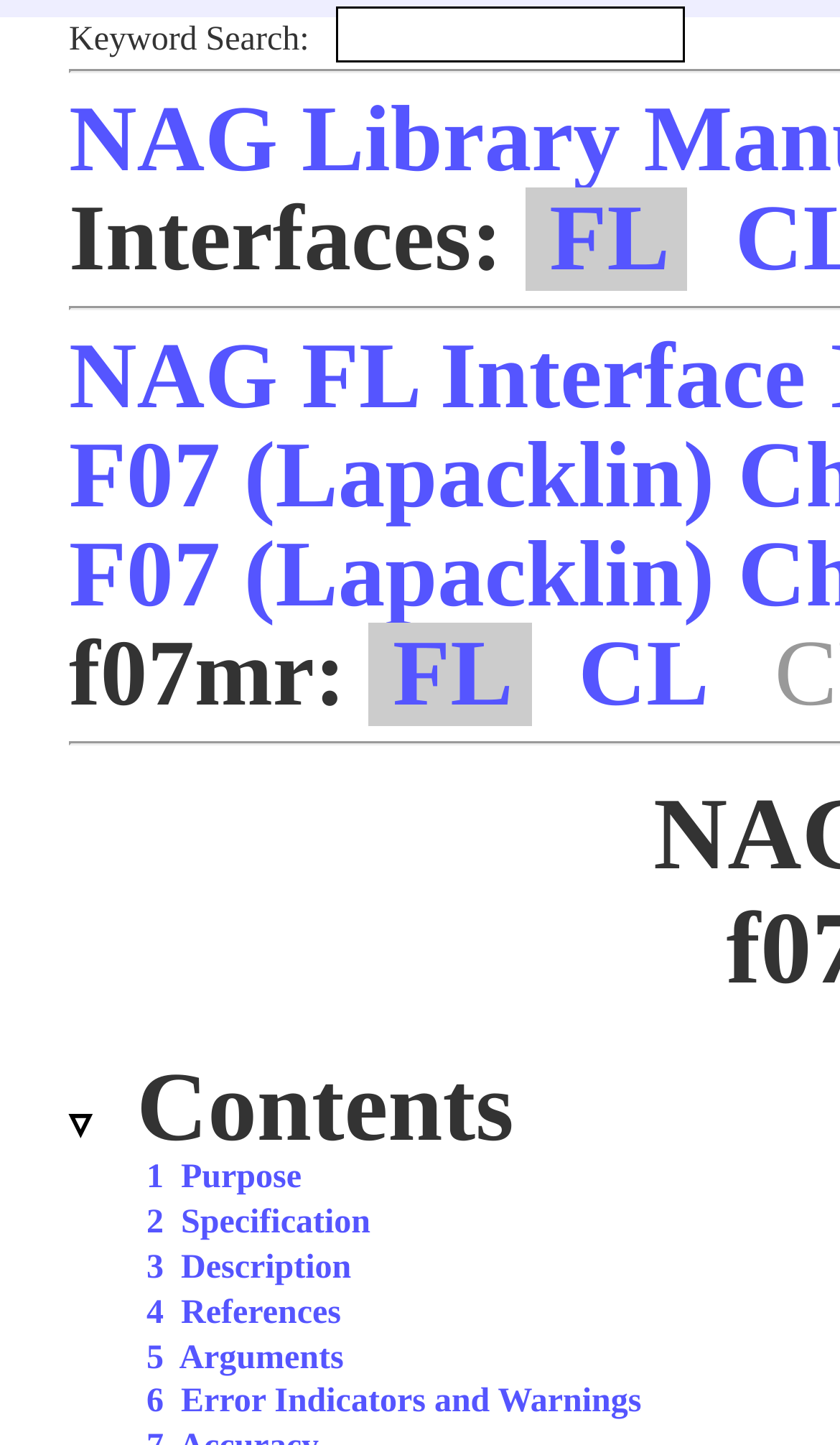Find the bounding box coordinates for the area that should be clicked to accomplish the instruction: "Search for a keyword".

[0.401, 0.006, 0.812, 0.033]